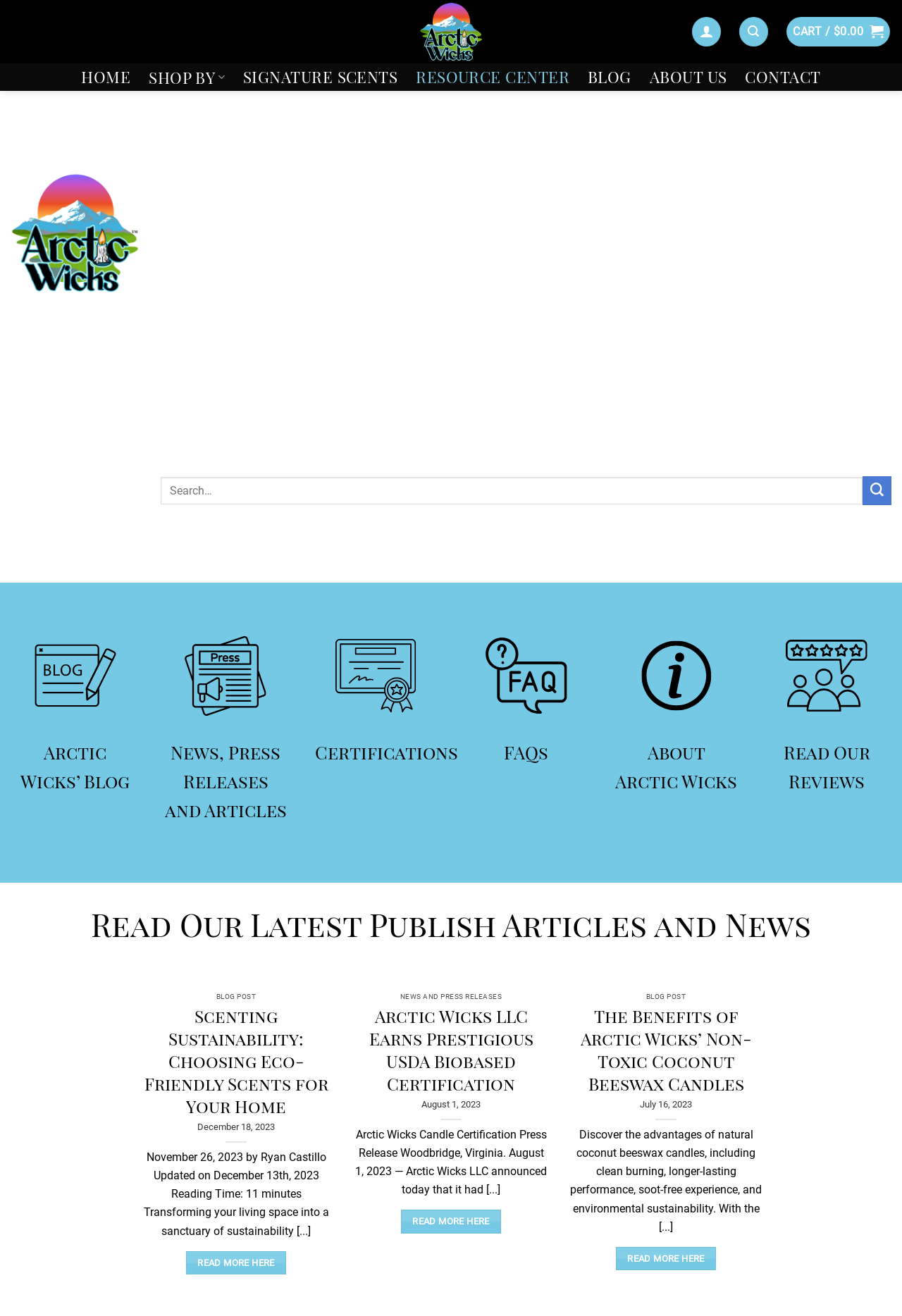How many main categories are in the resource center?
Using the image, elaborate on the answer with as much detail as possible.

I counted the number of main categories in the resource center by looking at the headings and links on the webpage. I found six main categories: Arctic Wicks’ Blog, News, Press Releases and Articles, Certifications, FAQs, and About Arctic Wicks.